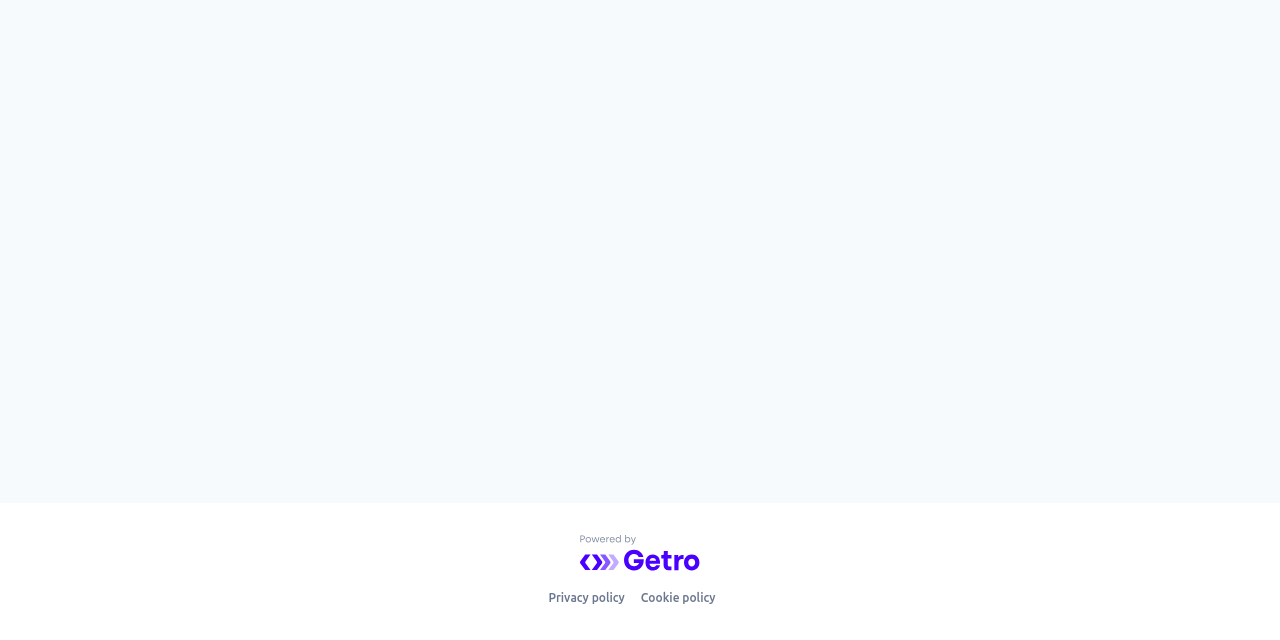Given the description Cookie policy, predict the bounding box coordinates of the UI element. Ensure the coordinates are in the format (top-left x, top-left y, bottom-right x, bottom-right y) and all values are between 0 and 1.

[0.501, 0.917, 0.559, 0.95]